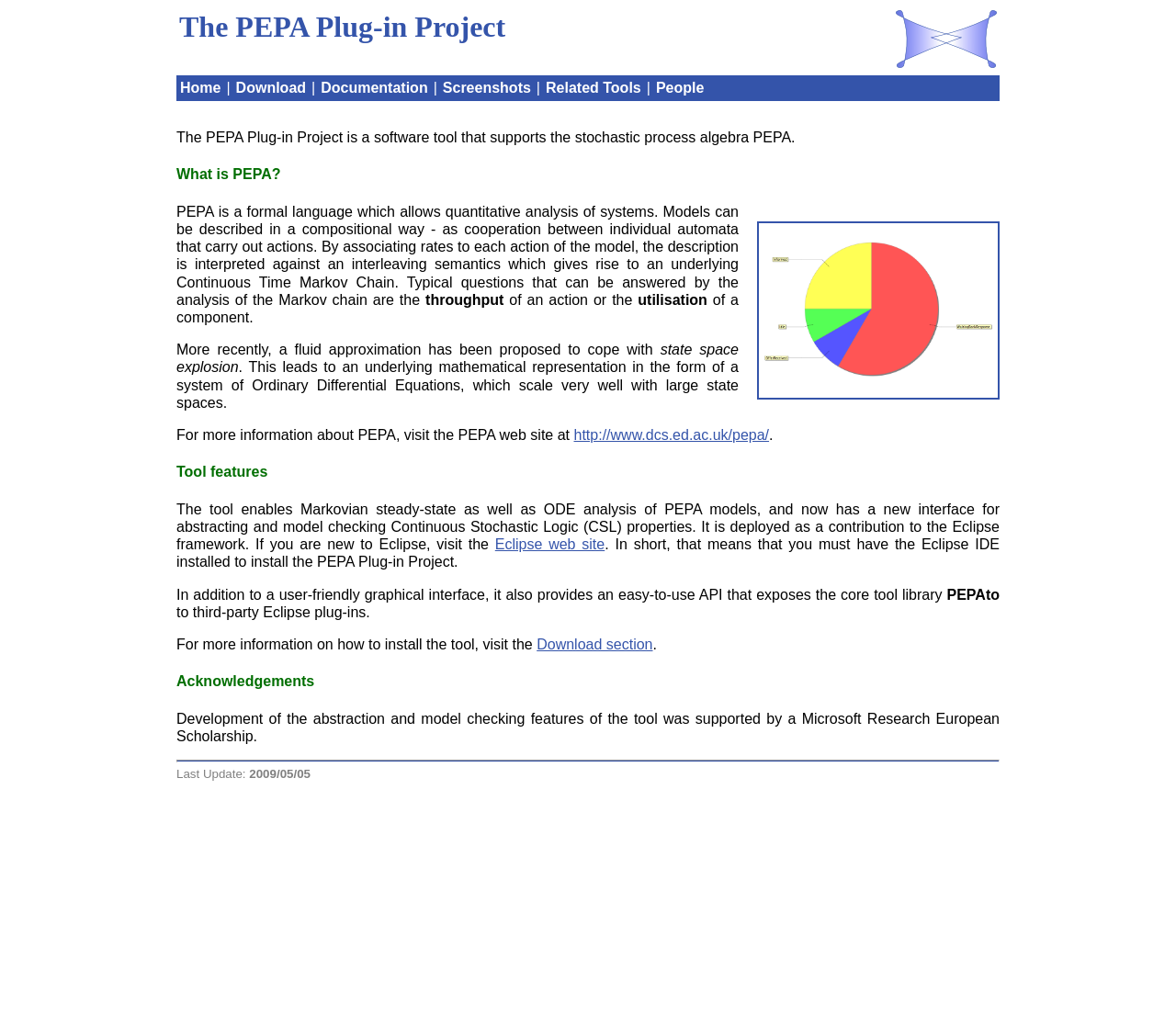Locate the bounding box coordinates of the area to click to fulfill this instruction: "Click the Related Tools link". The bounding box should be presented as four float numbers between 0 and 1, in the order [left, top, right, bottom].

[0.464, 0.079, 0.545, 0.094]